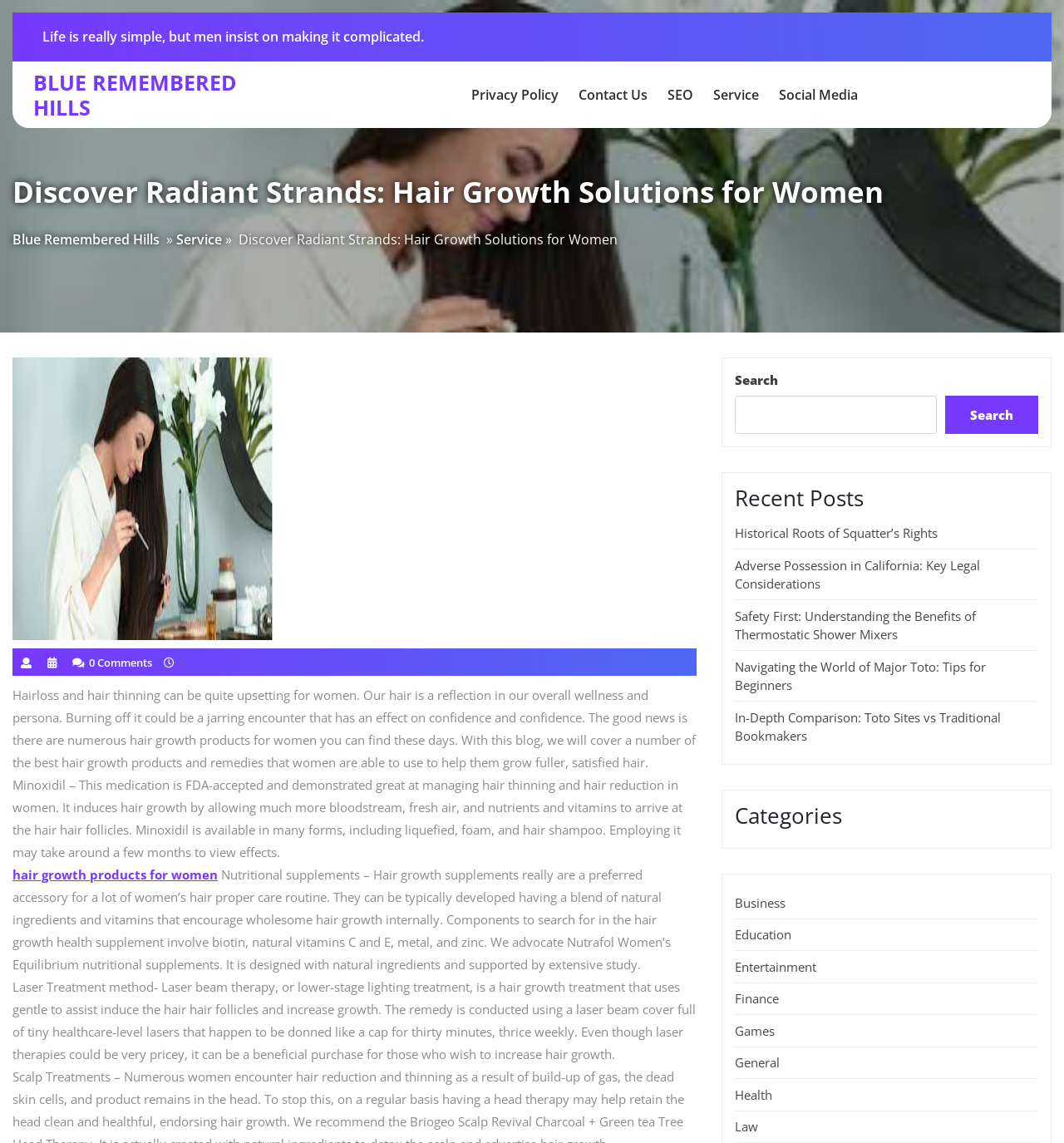Please determine the bounding box coordinates of the clickable area required to carry out the following instruction: "View the 'Privacy Policy'". The coordinates must be four float numbers between 0 and 1, represented as [left, top, right, bottom].

[0.435, 0.062, 0.533, 0.103]